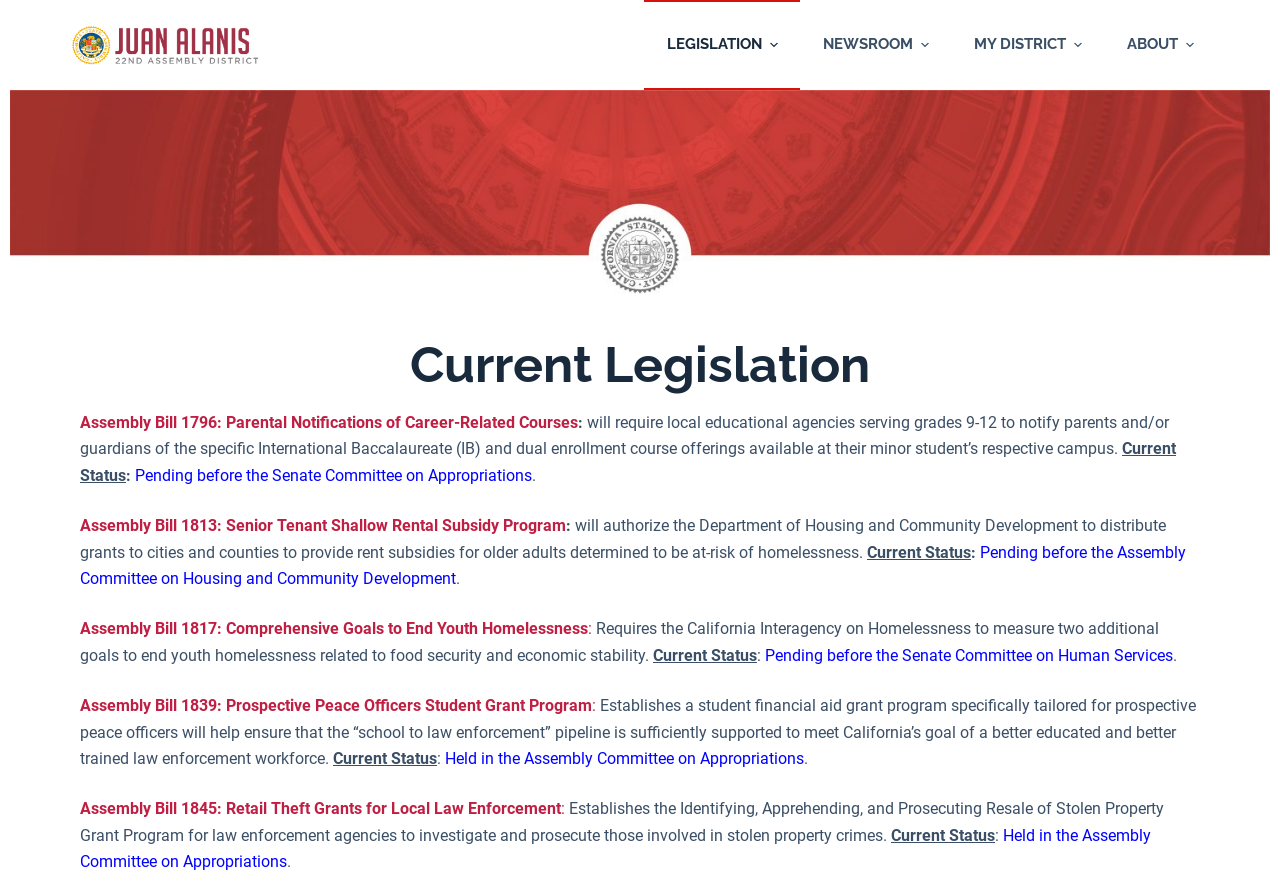Find the bounding box coordinates of the clickable area that will achieve the following instruction: "learn about us".

None